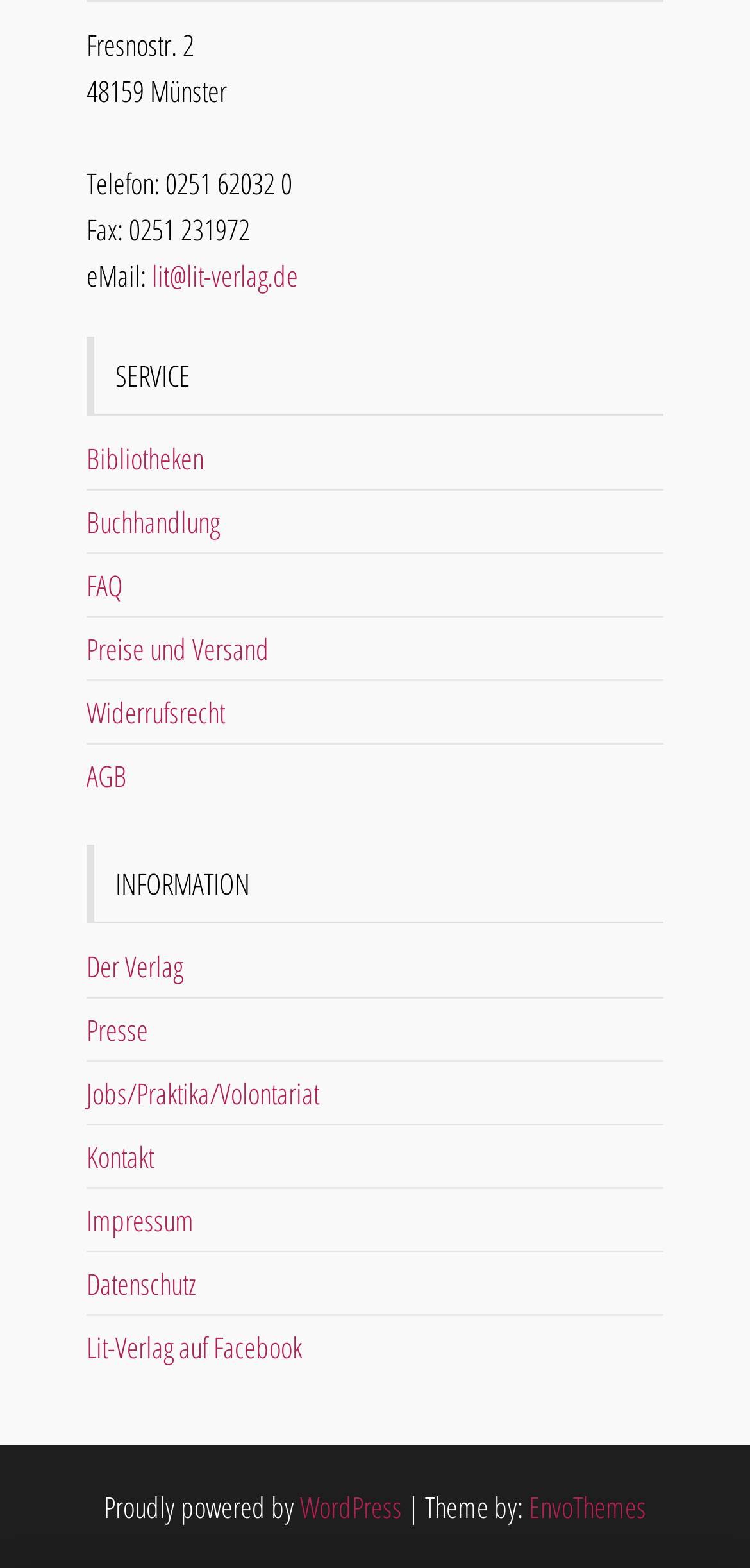Give a succinct answer to this question in a single word or phrase: 
How many links are there under the 'INFORMATION' heading?

7